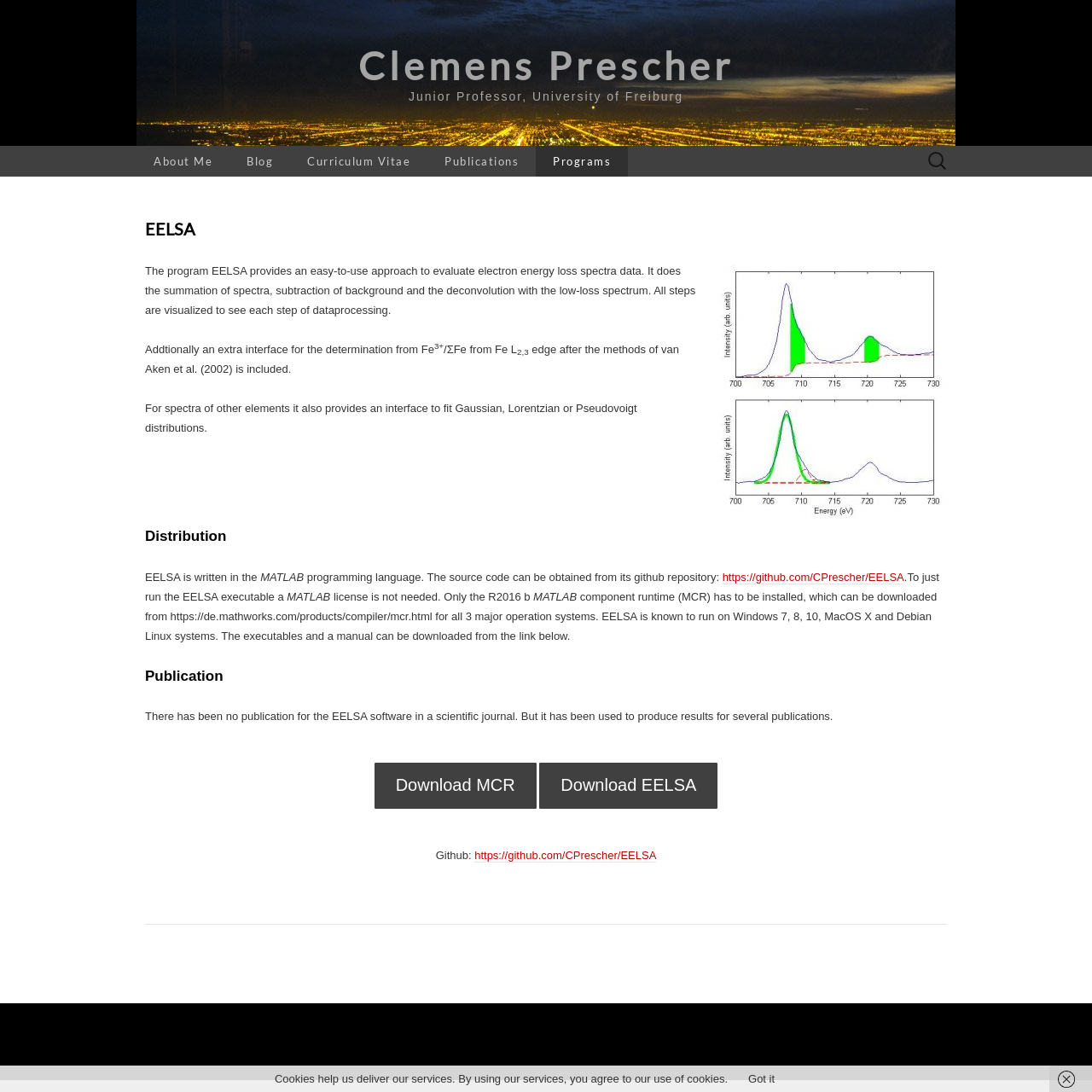Pinpoint the bounding box coordinates of the element to be clicked to execute the instruction: "Visit the about me page".

[0.125, 0.134, 0.21, 0.162]